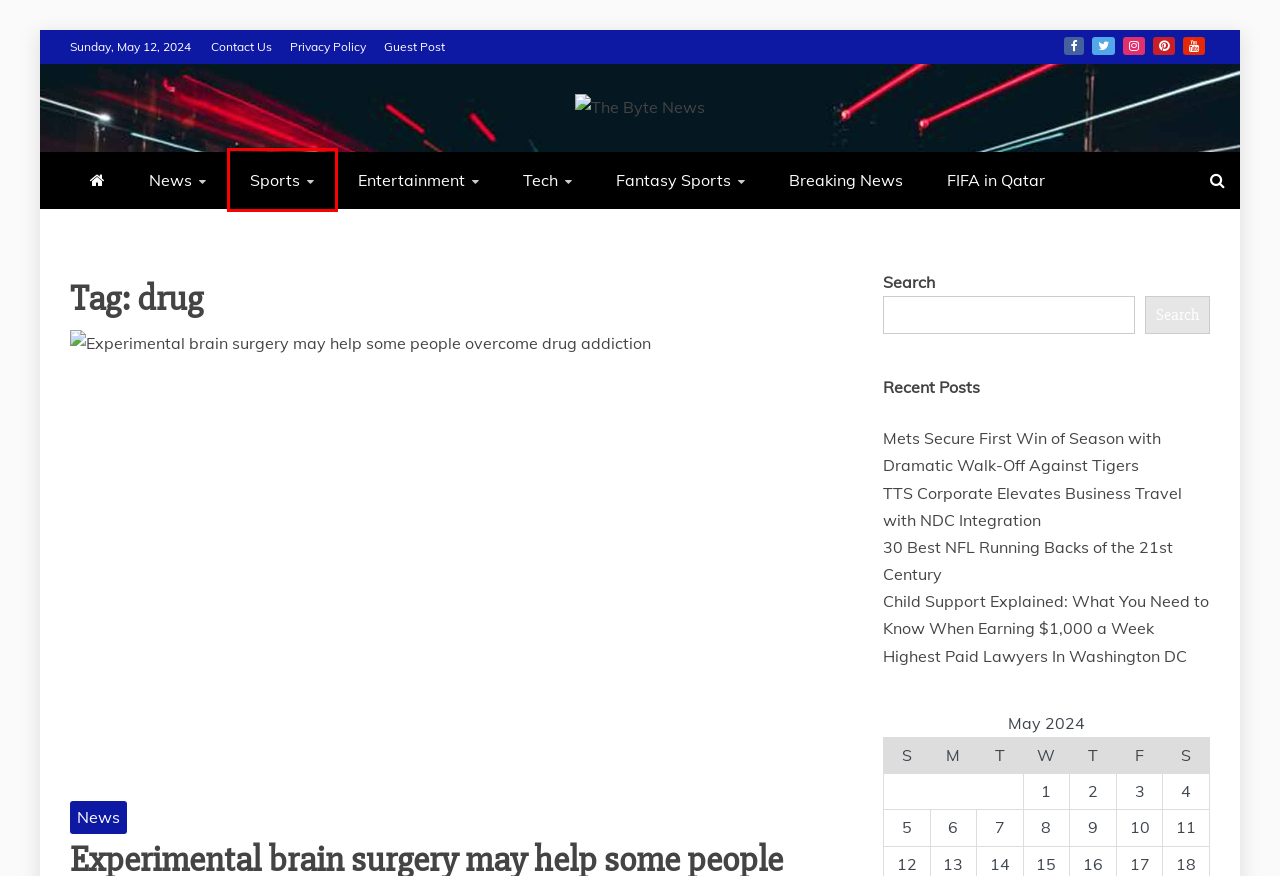You are given a screenshot of a webpage with a red rectangle bounding box around a UI element. Select the webpage description that best matches the new webpage after clicking the element in the bounding box. Here are the candidates:
A. News - The Byte News
B. 30 Best NFL Running Backs of the 21st Century - The Byte News
C. Sports - The Byte News
D. The Byte News - Latest Sports and Entertainment News Updates
E. TTS Corporate Elevates Business Travel with NDC Integration - The Byte News
F. Breaking News - The Byte News
G. FIFA in Qatar - The Byte News
H. Experimental brain surgery may help some people overcome drug addiction - The Byte News

C